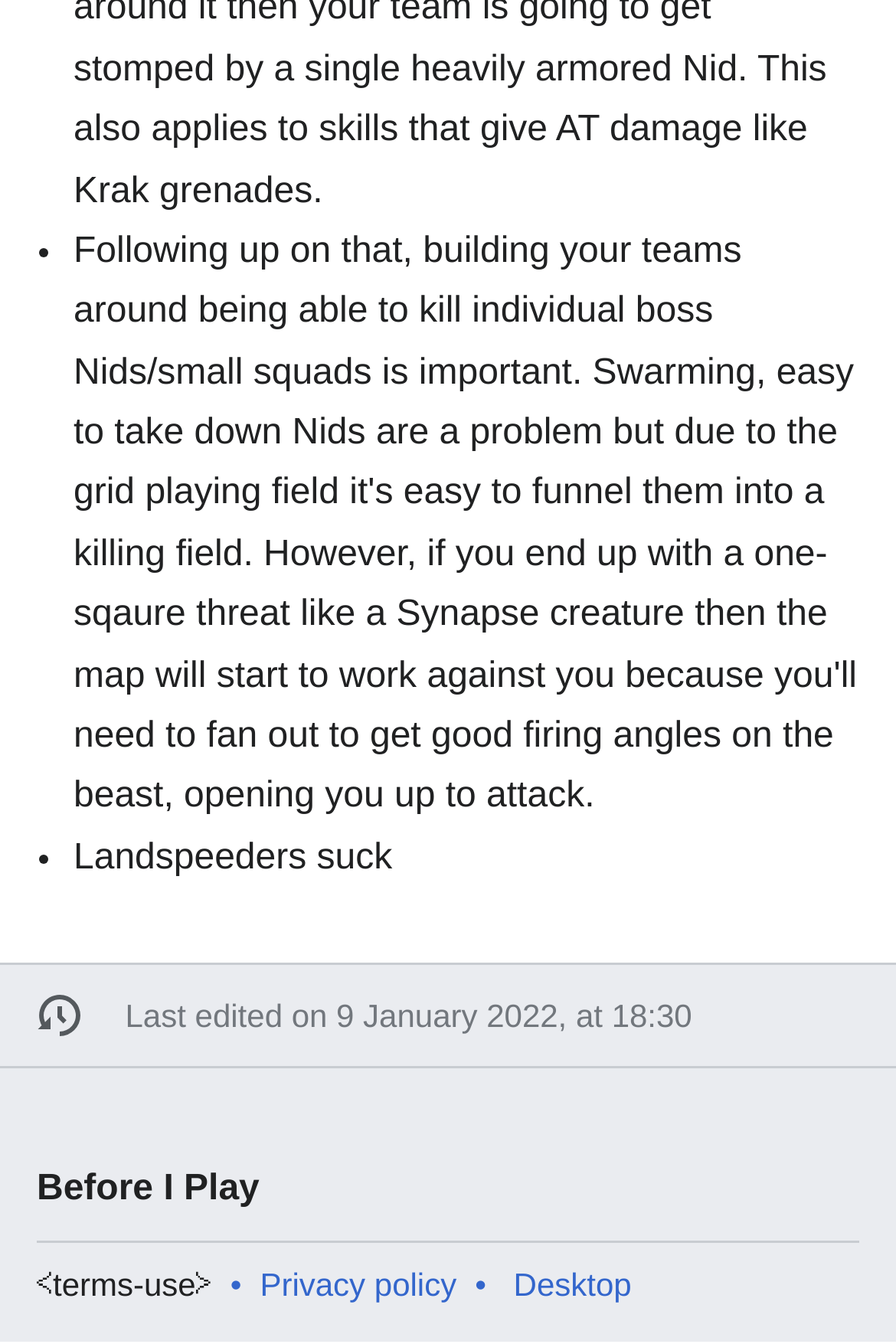What is the text next to the second list marker?
Provide a one-word or short-phrase answer based on the image.

Landspeeders suck